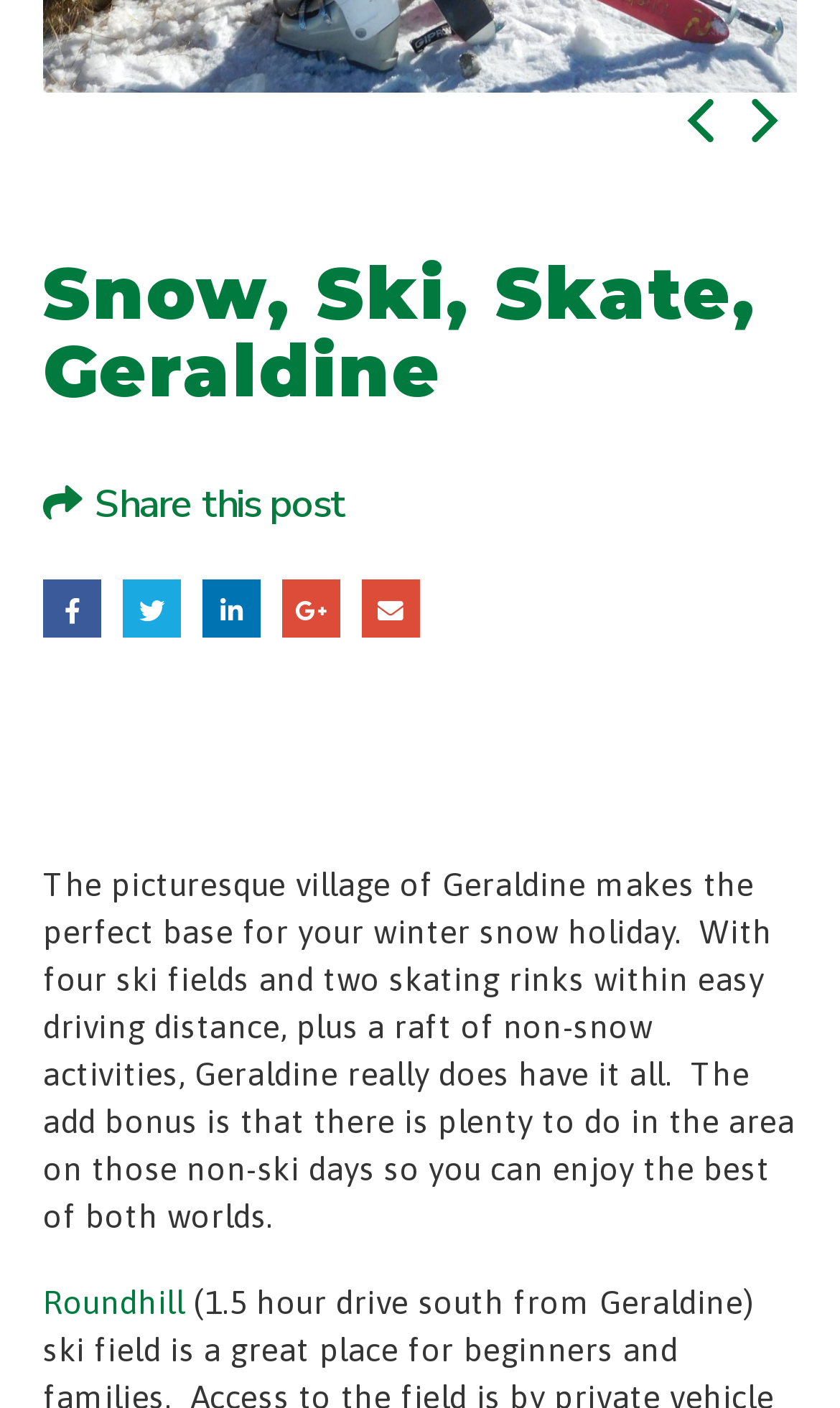How many ski fields are within easy driving distance?
From the image, respond using a single word or phrase.

four